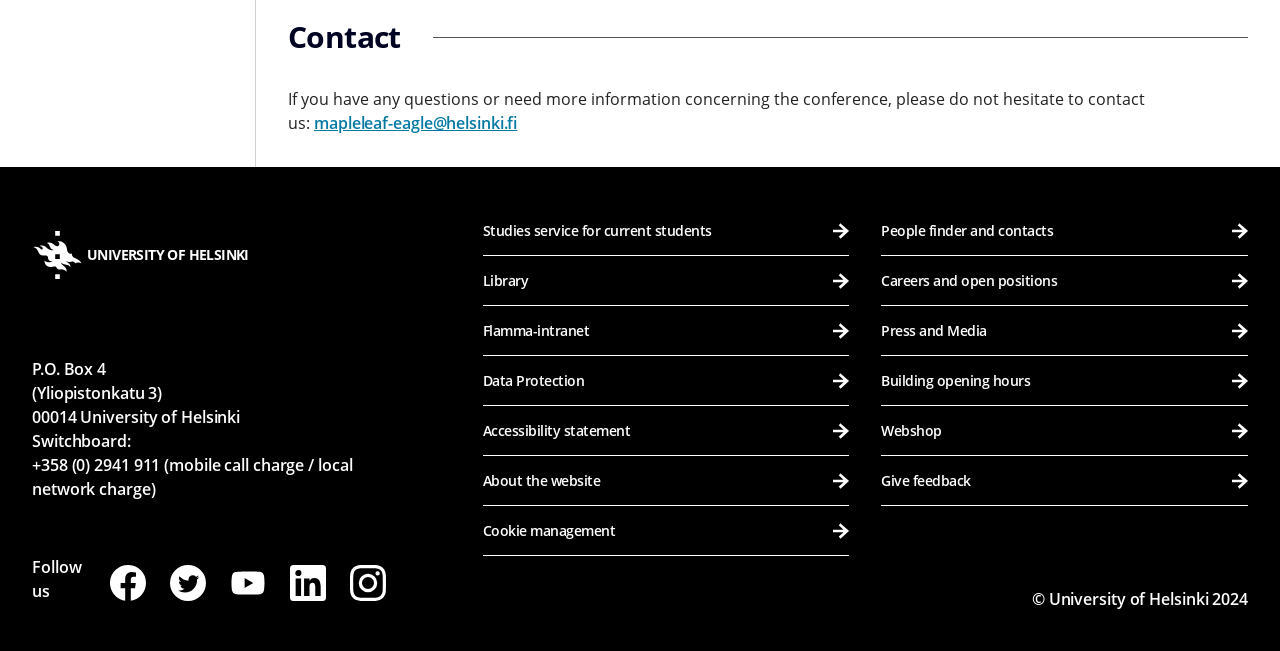Given the element description: "Studies service for current students", predict the bounding box coordinates of this UI element. The coordinates must be four float numbers between 0 and 1, given as [left, top, right, bottom].

[0.377, 0.318, 0.664, 0.394]